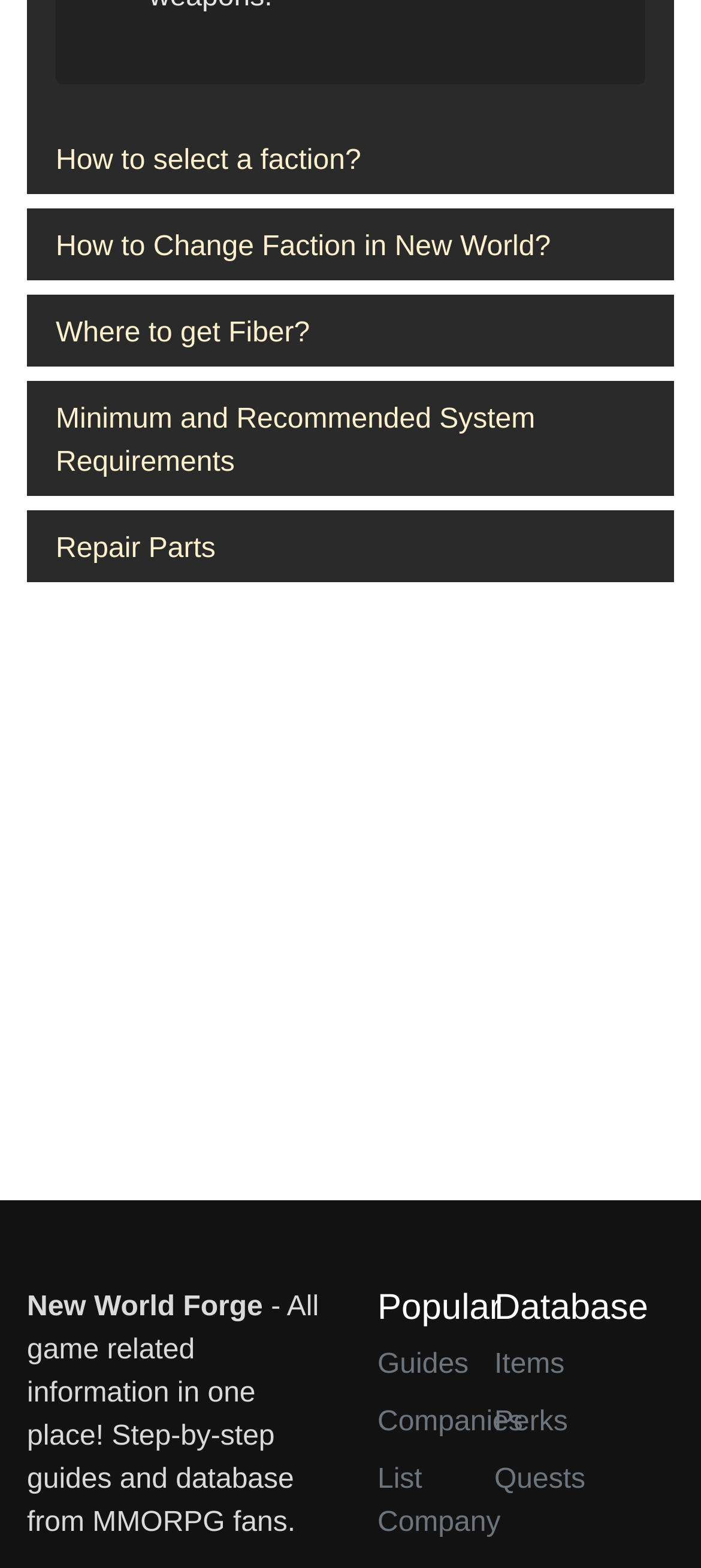Please specify the bounding box coordinates of the region to click in order to perform the following instruction: "Go to 'Guides'".

[0.538, 0.857, 0.746, 0.885]